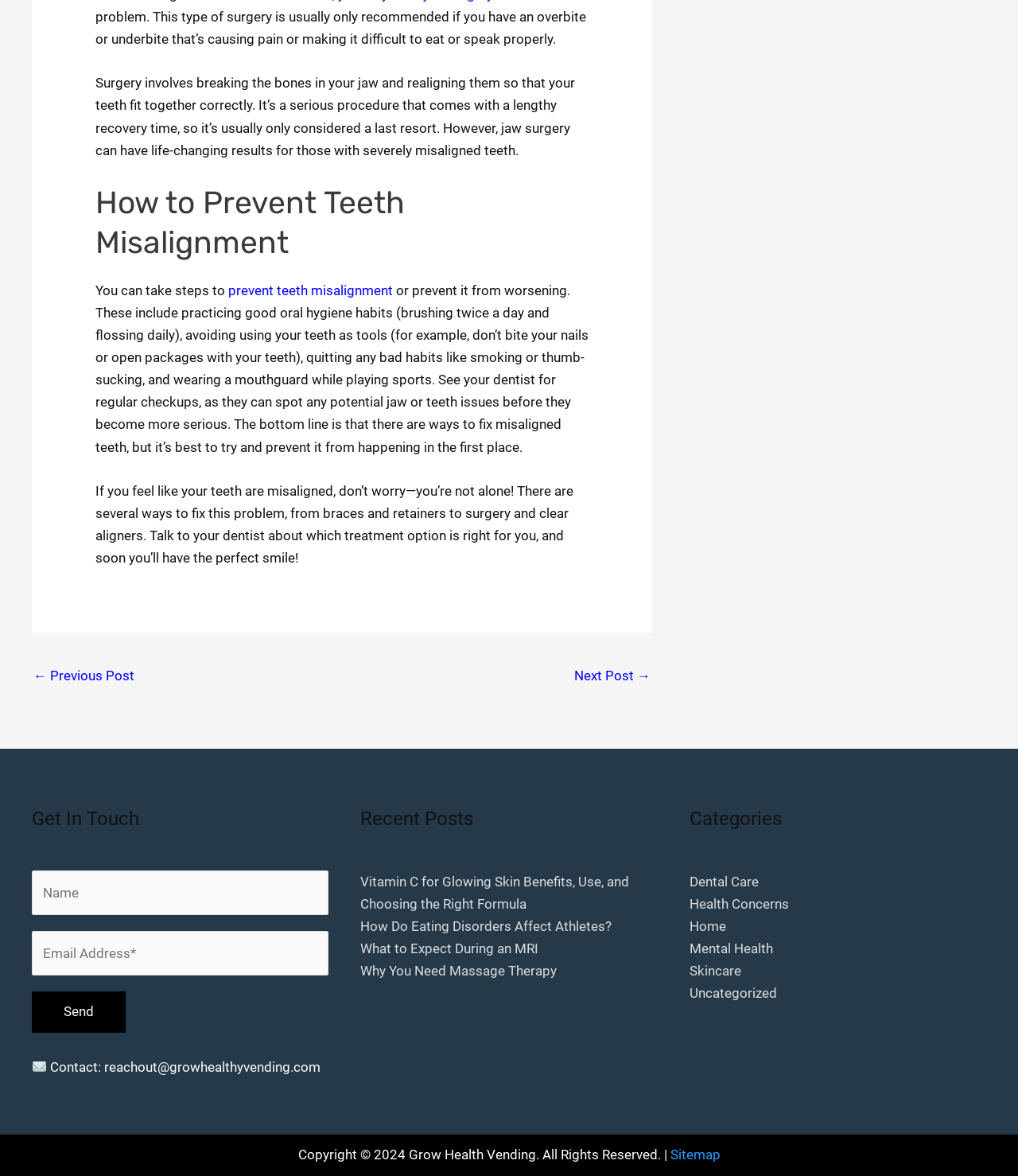Please determine the bounding box coordinates of the element's region to click for the following instruction: "Fill in the 'Name' textbox".

[0.031, 0.74, 0.323, 0.778]